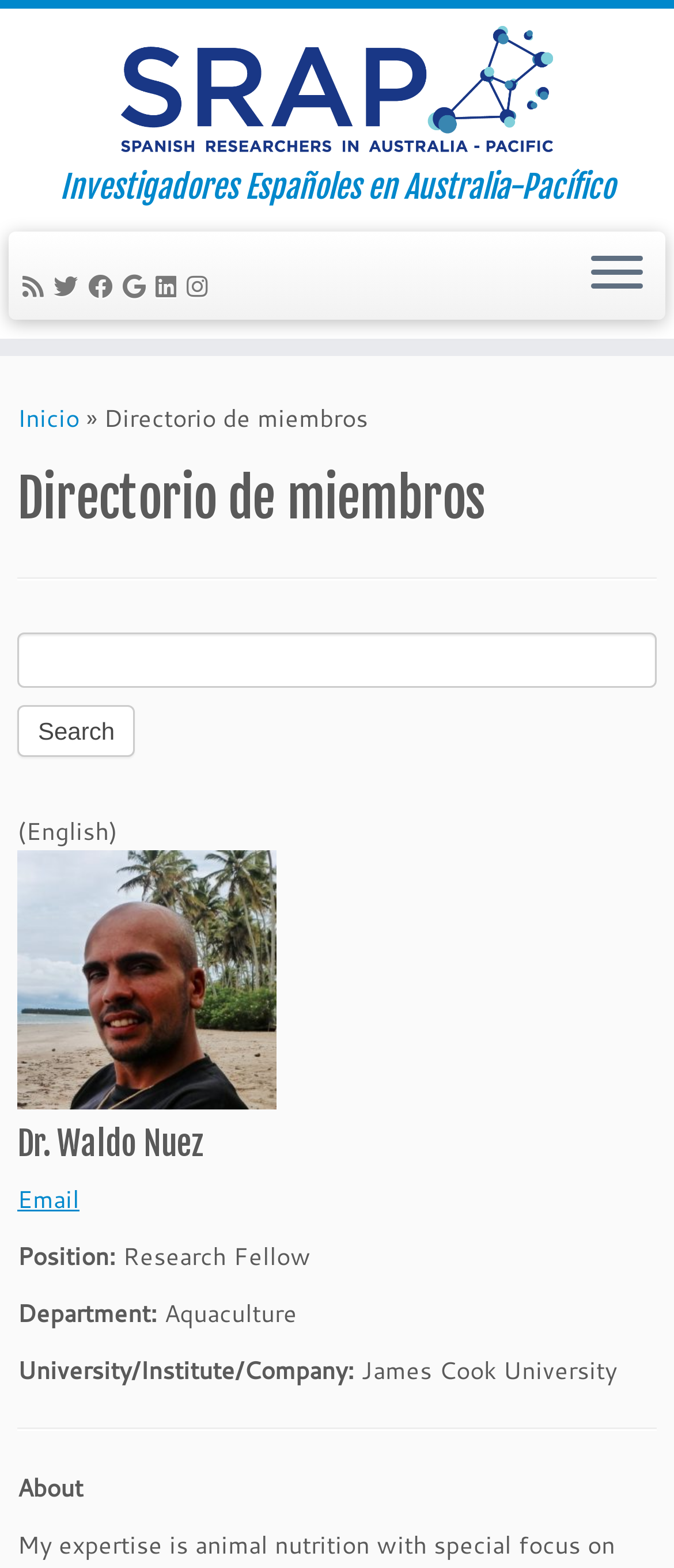Please identify the primary heading of the webpage and give its text content.

Directorio de miembros